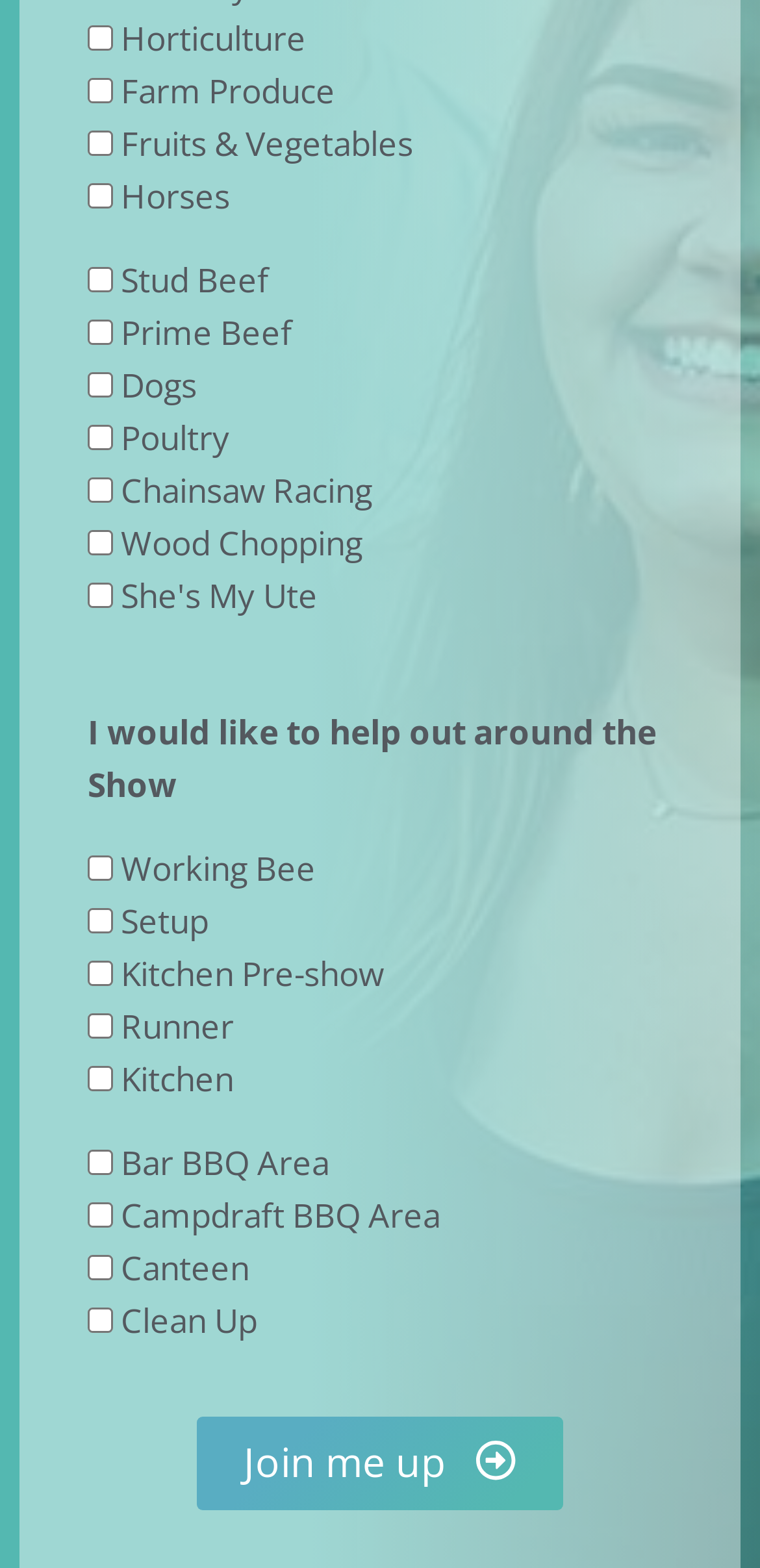Refer to the image and provide a thorough answer to this question:
What is the button at the bottom of the page for?

The button at the bottom of the page says 'Join me up', which suggests that it is a call-to-action for volunteers to sign up and participate in the activities listed on the webpage.